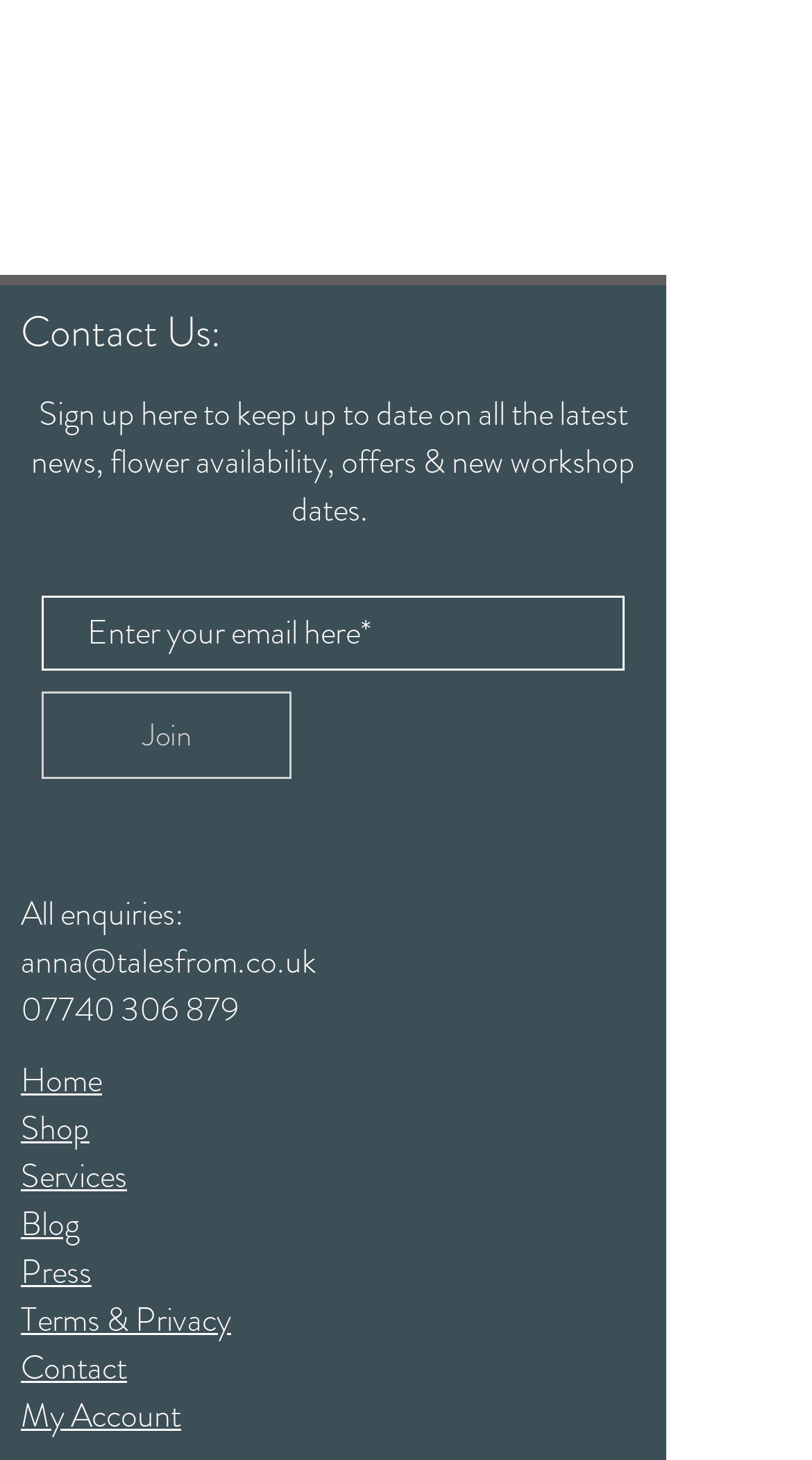Find the bounding box coordinates for the area that must be clicked to perform this action: "Visit Facebook".

[0.423, 0.203, 0.513, 0.252]